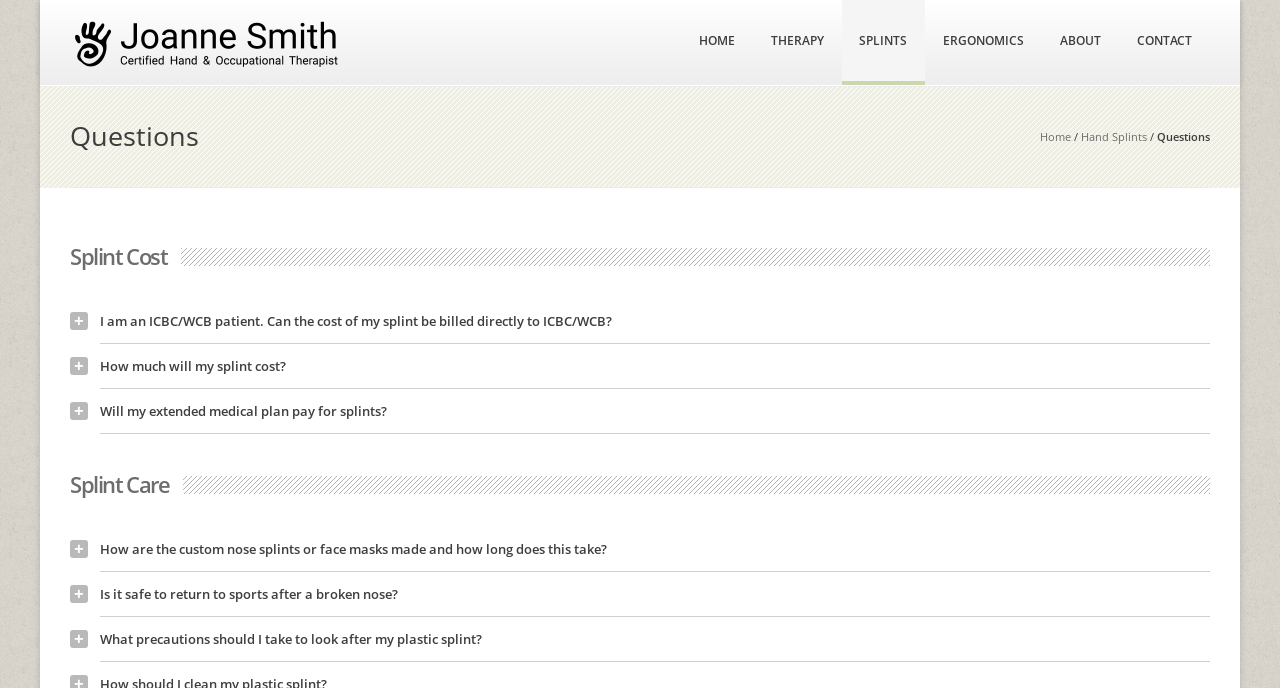Identify the bounding box for the described UI element. Provide the coordinates in (top-left x, top-left y, bottom-right x, bottom-right y) format with values ranging from 0 to 1: Ergonomics

[0.723, 0.0, 0.814, 0.124]